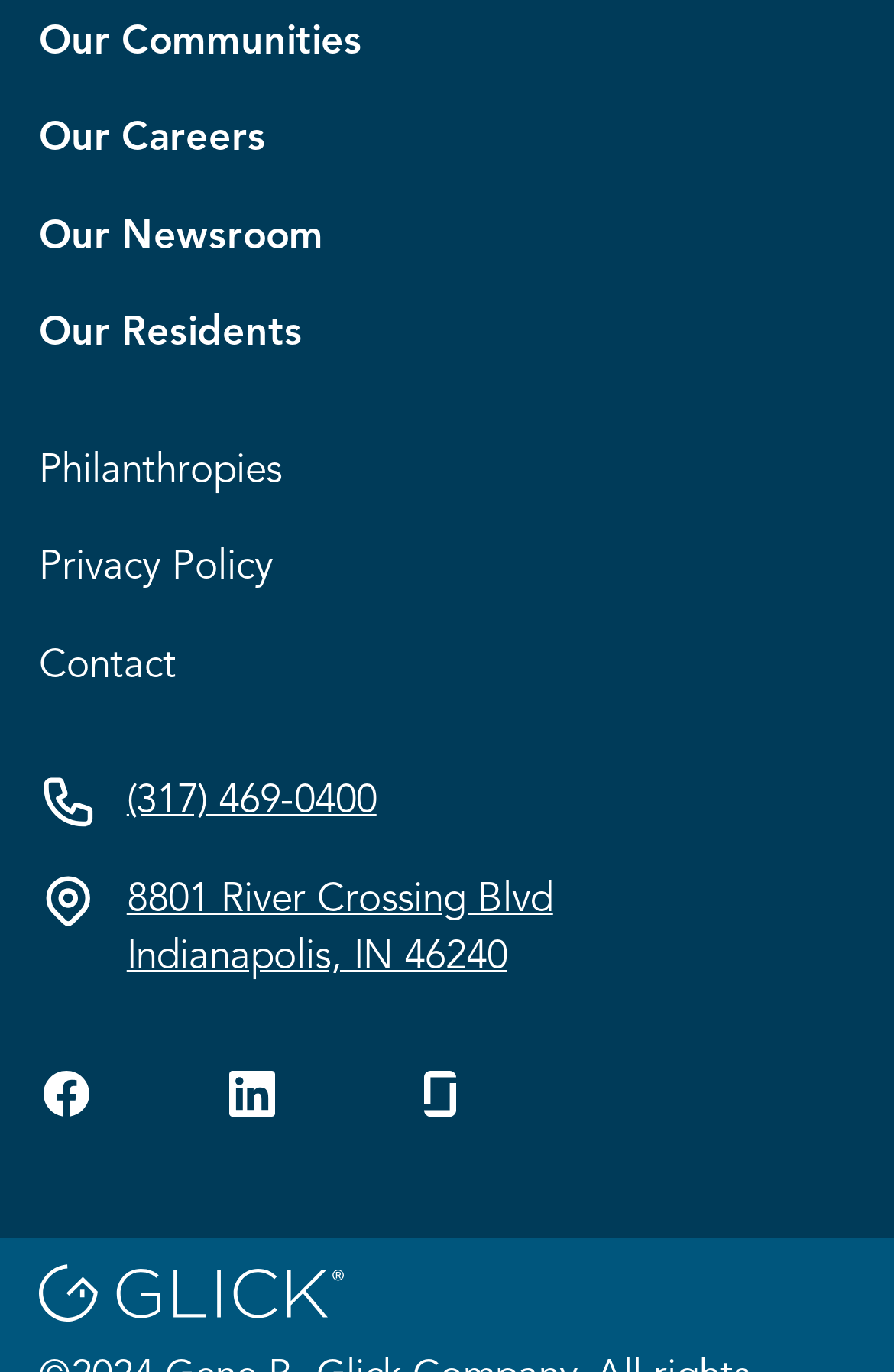Determine the bounding box coordinates for the clickable element to execute this instruction: "Call the phone number". Provide the coordinates as four float numbers between 0 and 1, i.e., [left, top, right, bottom].

[0.044, 0.564, 0.956, 0.606]